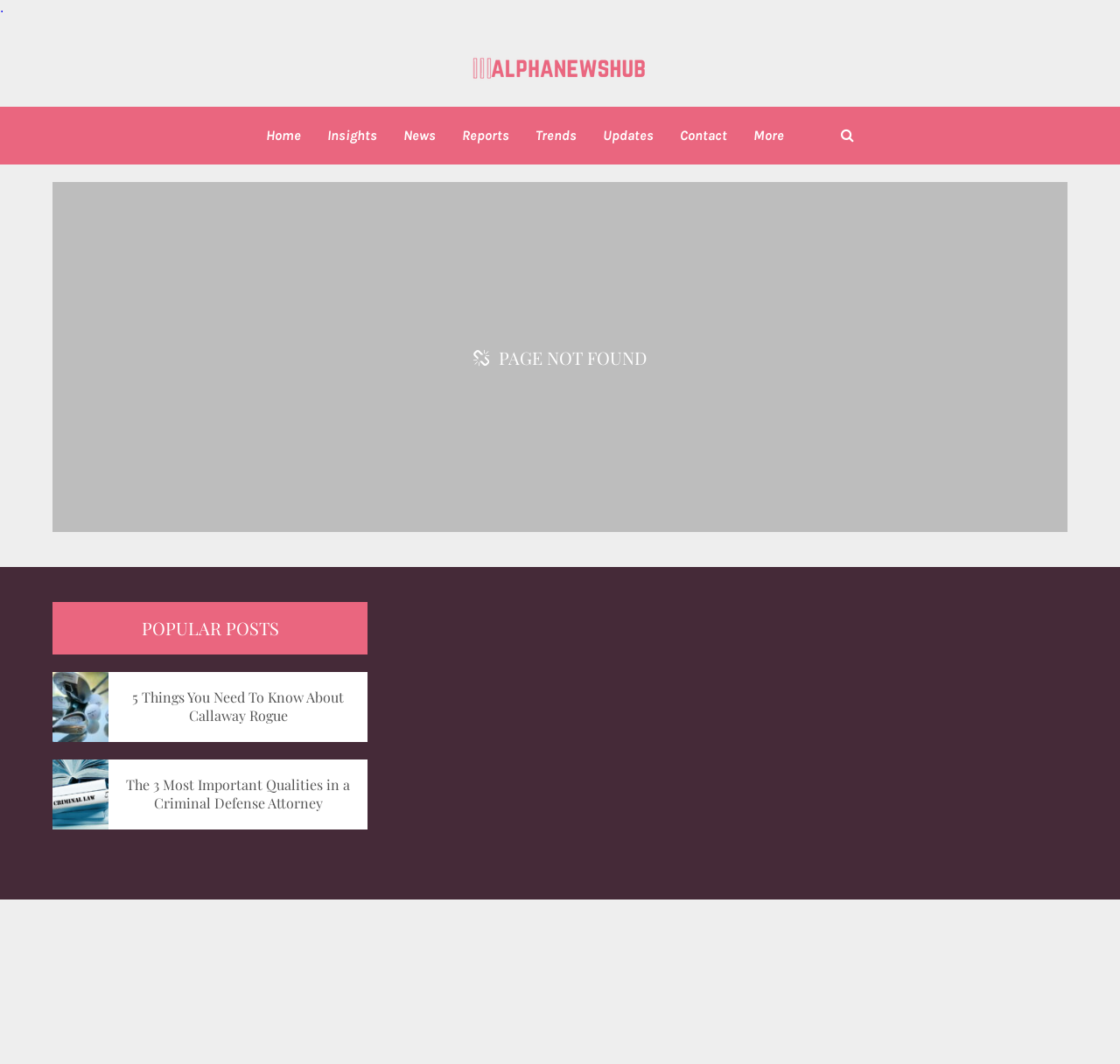Provide your answer in one word or a succinct phrase for the question: 
What is the error message on the page?

PAGE NOT FOUND